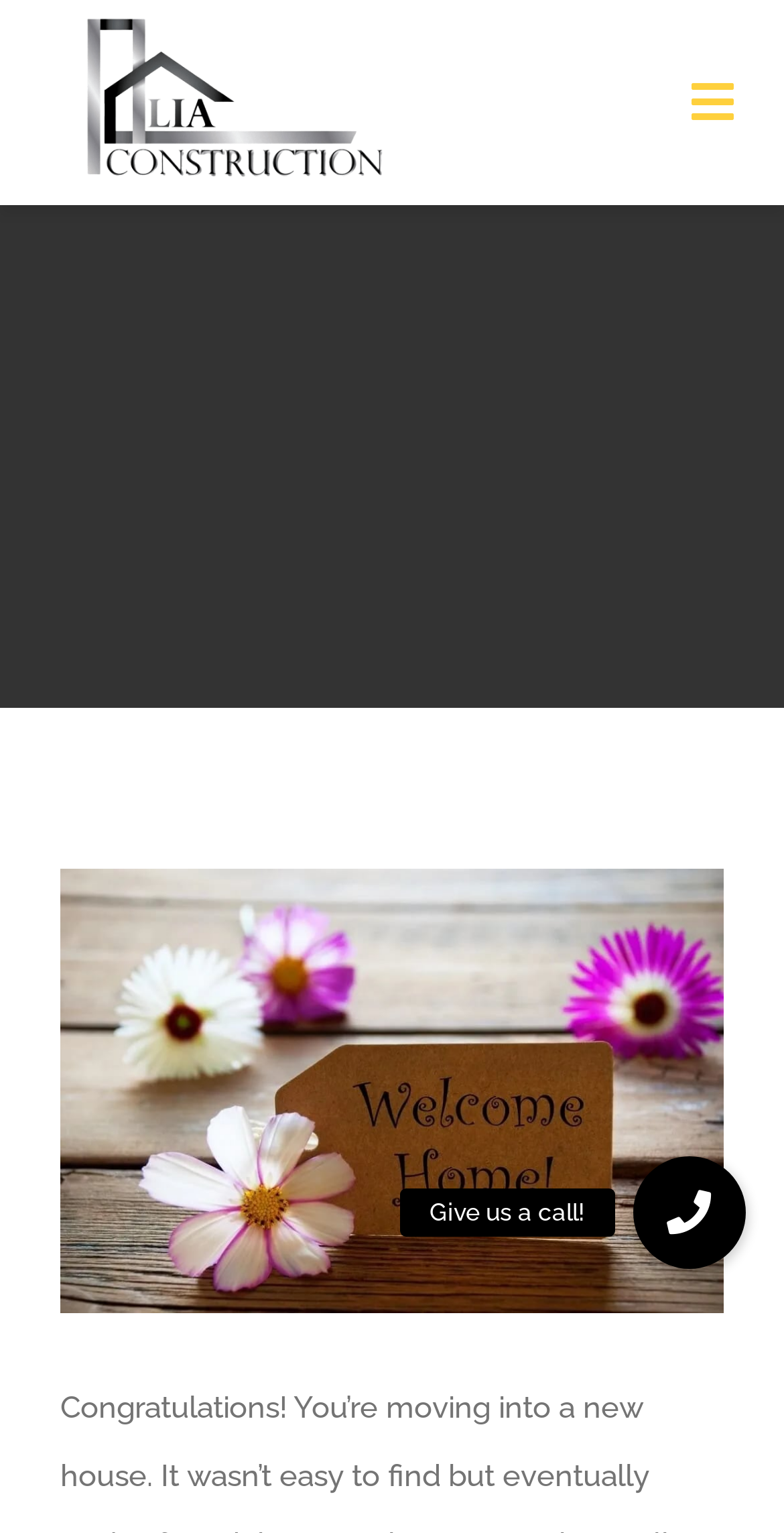Can you find the bounding box coordinates for the UI element given this description: "Give us a call!"? Provide the coordinates as four float numbers between 0 and 1: [left, top, right, bottom].

[0.806, 0.754, 0.95, 0.827]